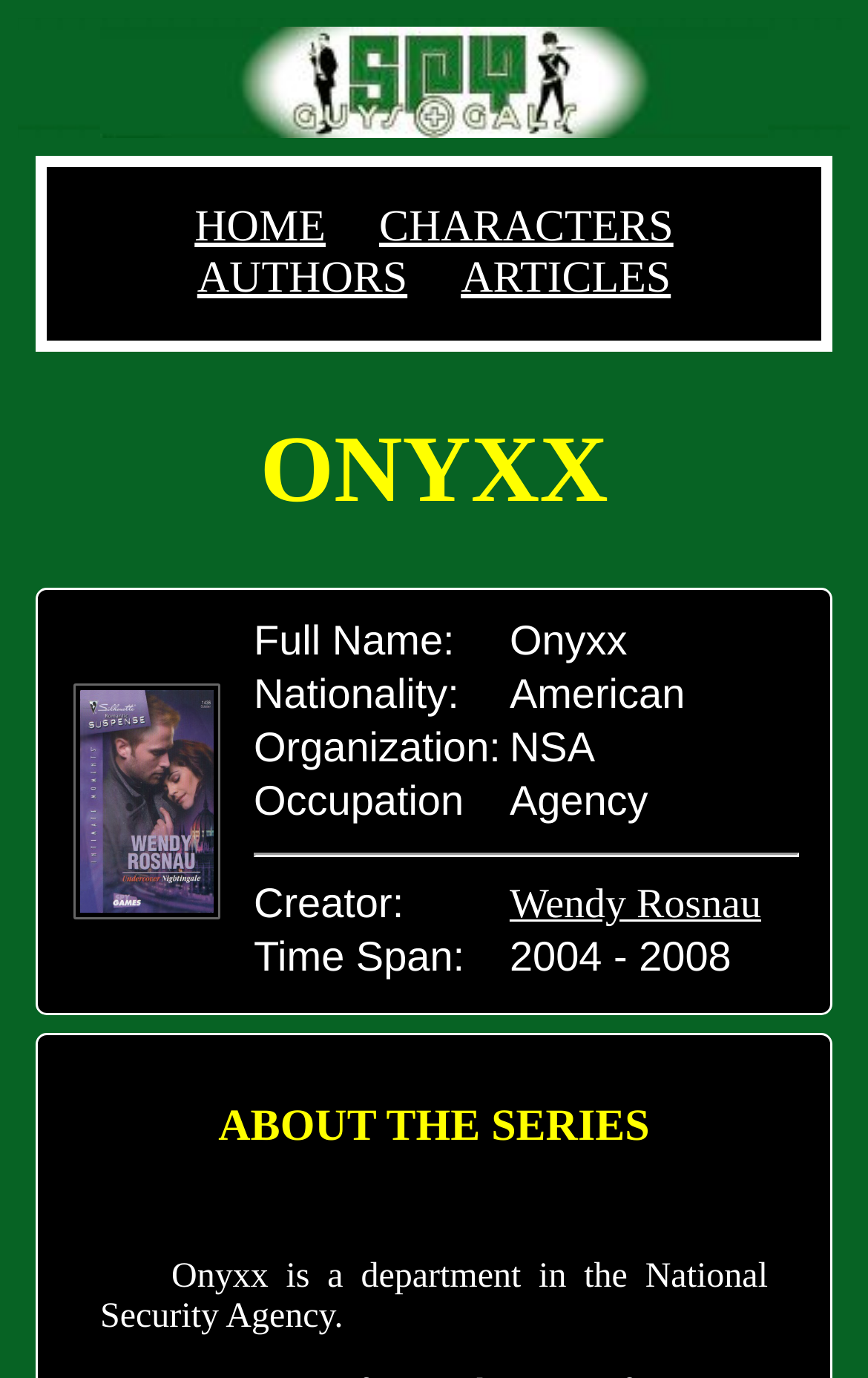Based on the element description AUTHORS, identify the bounding box of the UI element in the given webpage screenshot. The coordinates should be in the format (top-left x, top-left y, bottom-right x, bottom-right y) and must be between 0 and 1.

[0.227, 0.184, 0.469, 0.22]